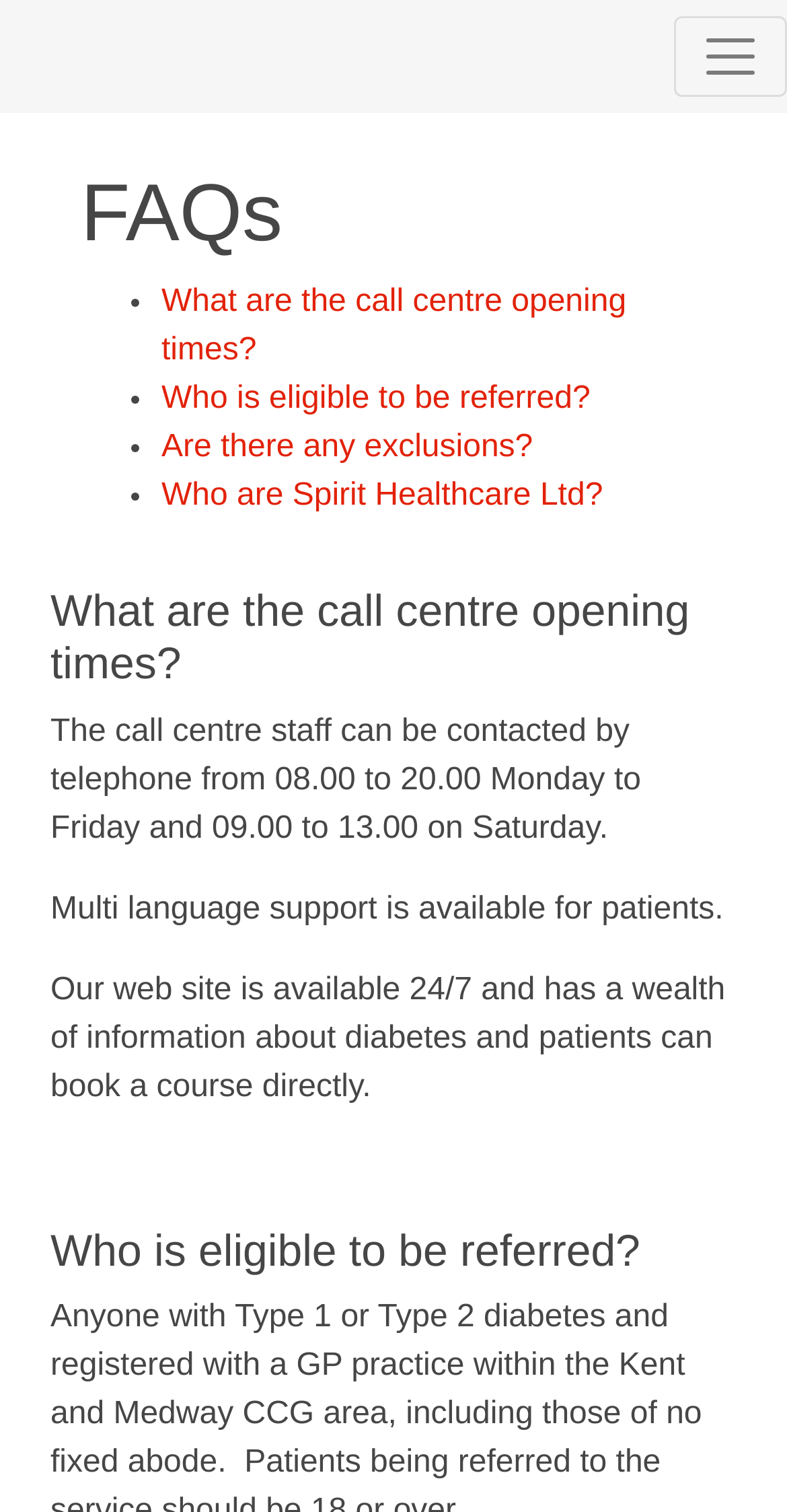Who is eligible to be referred?
Offer a detailed and full explanation in response to the question.

I looked at the second FAQ question, which is 'Who is eligible to be referred?' but there is no specific answer provided on this webpage. It seems to be a question without an answer on this page.